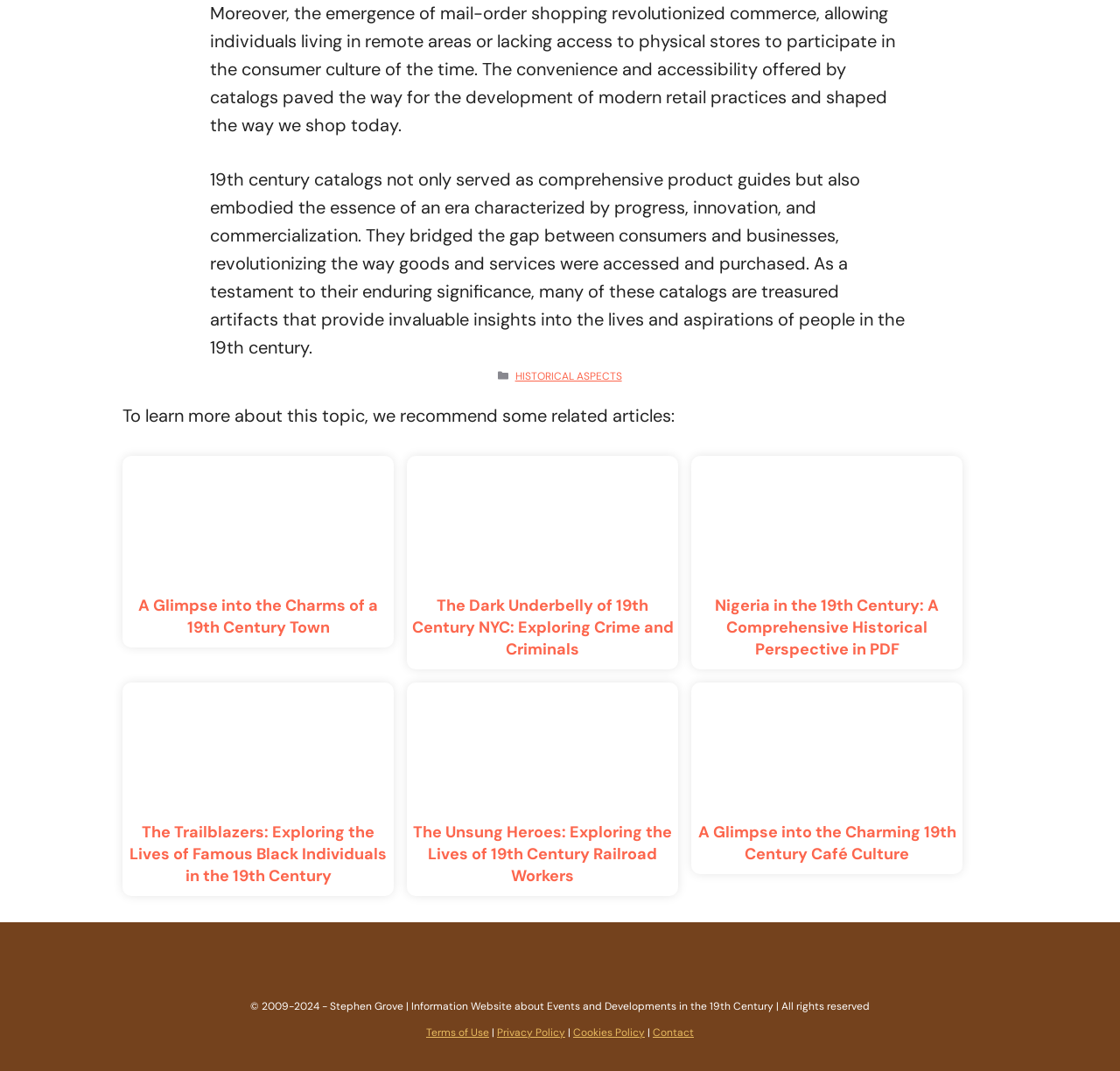Show the bounding box coordinates for the element that needs to be clicked to execute the following instruction: "Read the article 'A Glimpse into the Charms of a 19th Century Town'". Provide the coordinates in the form of four float numbers between 0 and 1, i.e., [left, top, right, bottom].

[0.109, 0.532, 0.352, 0.596]